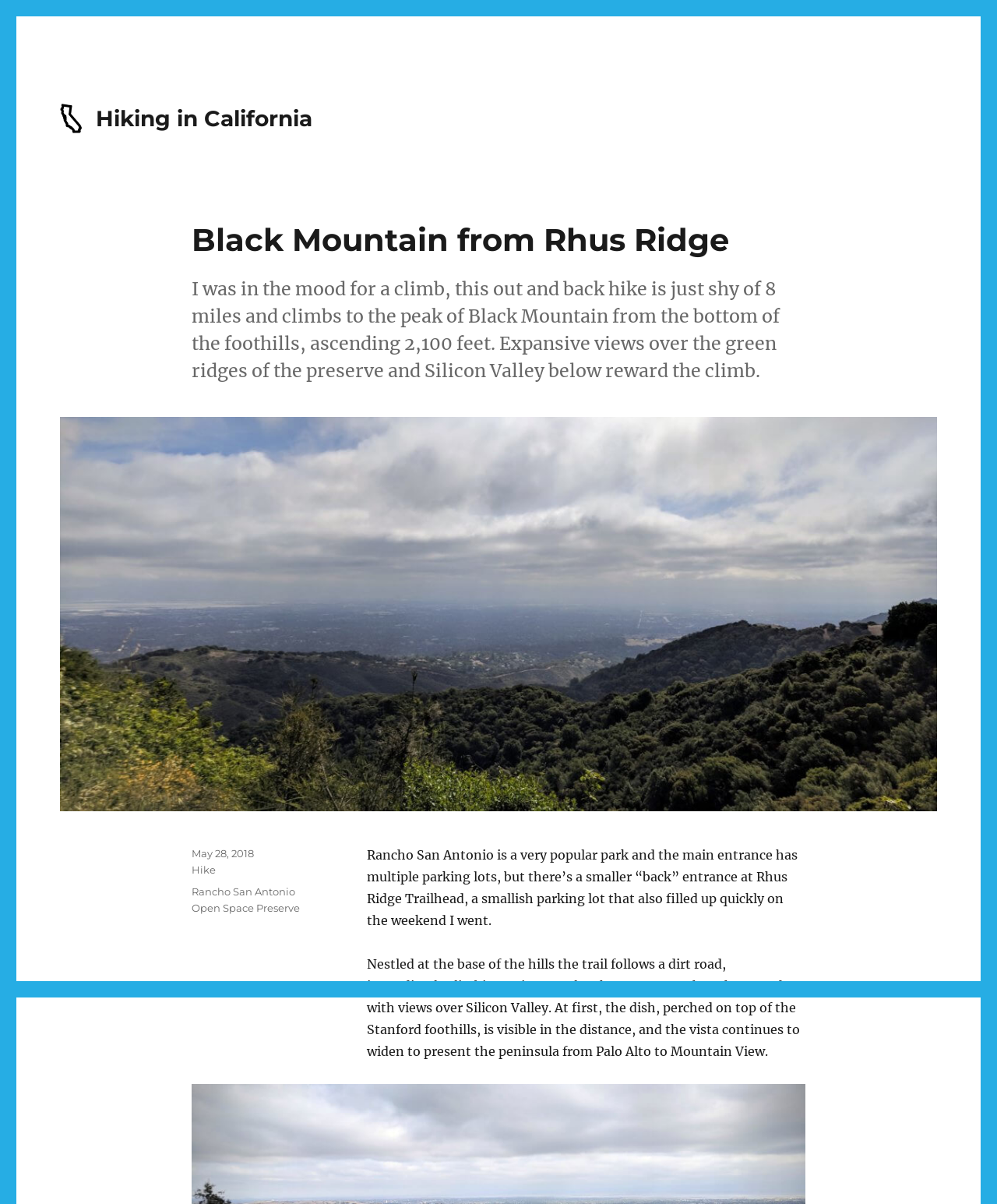What is the name of the mountain described in the article?
Using the image as a reference, answer with just one word or a short phrase.

Black Mountain